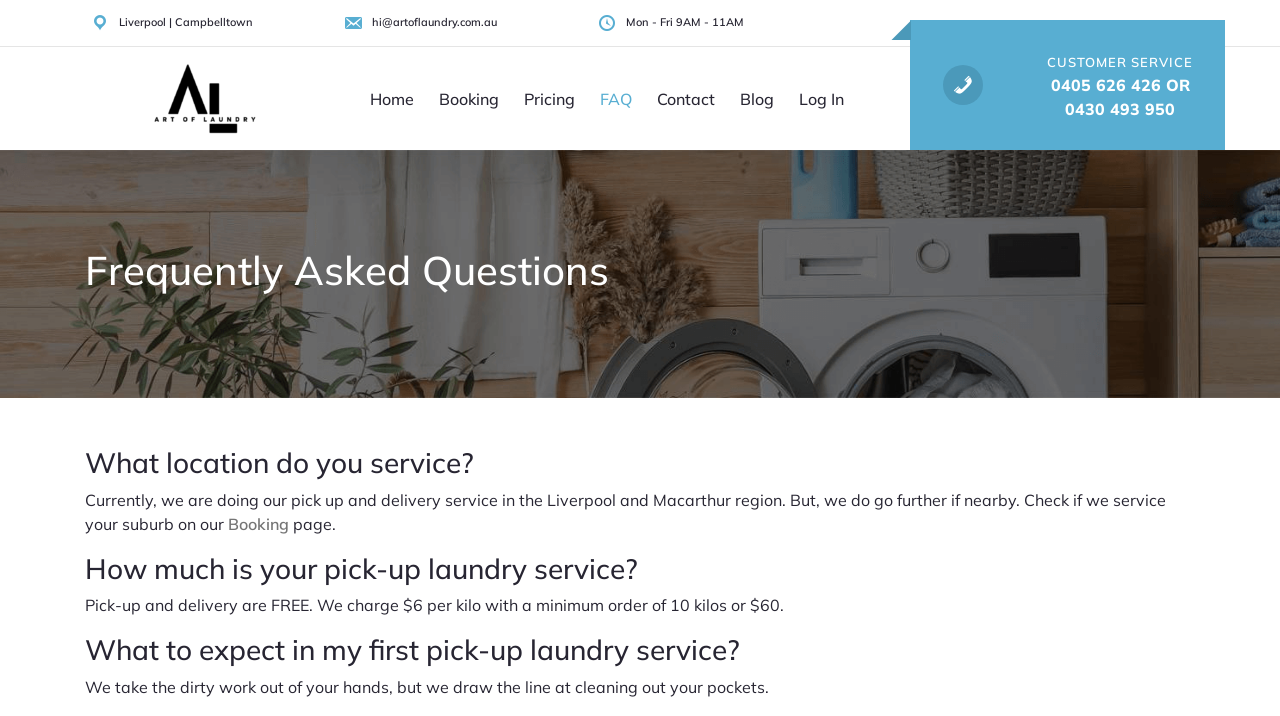Given the element description booking, predict the bounding box coordinates for the UI element in the webpage screenshot. The format should be (top-left x, top-left y, bottom-right x, bottom-right y), and the values should be between 0 and 1.

[0.178, 0.717, 0.226, 0.745]